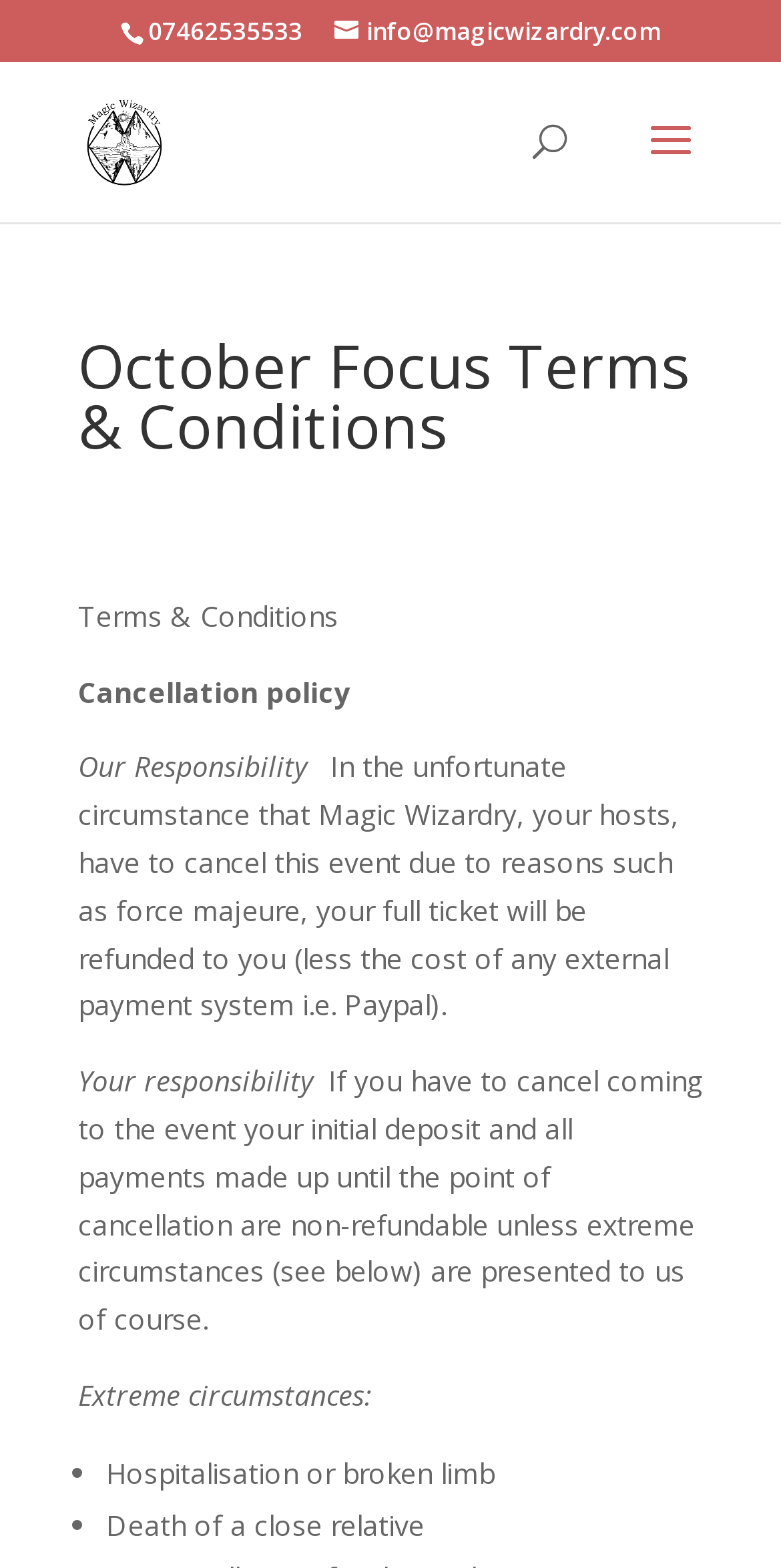Is the initial deposit refundable if the customer cancels?
Please respond to the question with a detailed and informative answer.

I found the answer by reading the Your responsibility section of the webpage. It states that if the customer cancels, the initial deposit and all payments made up until the point of cancellation are non-refundable, unless extreme circumstances are presented.